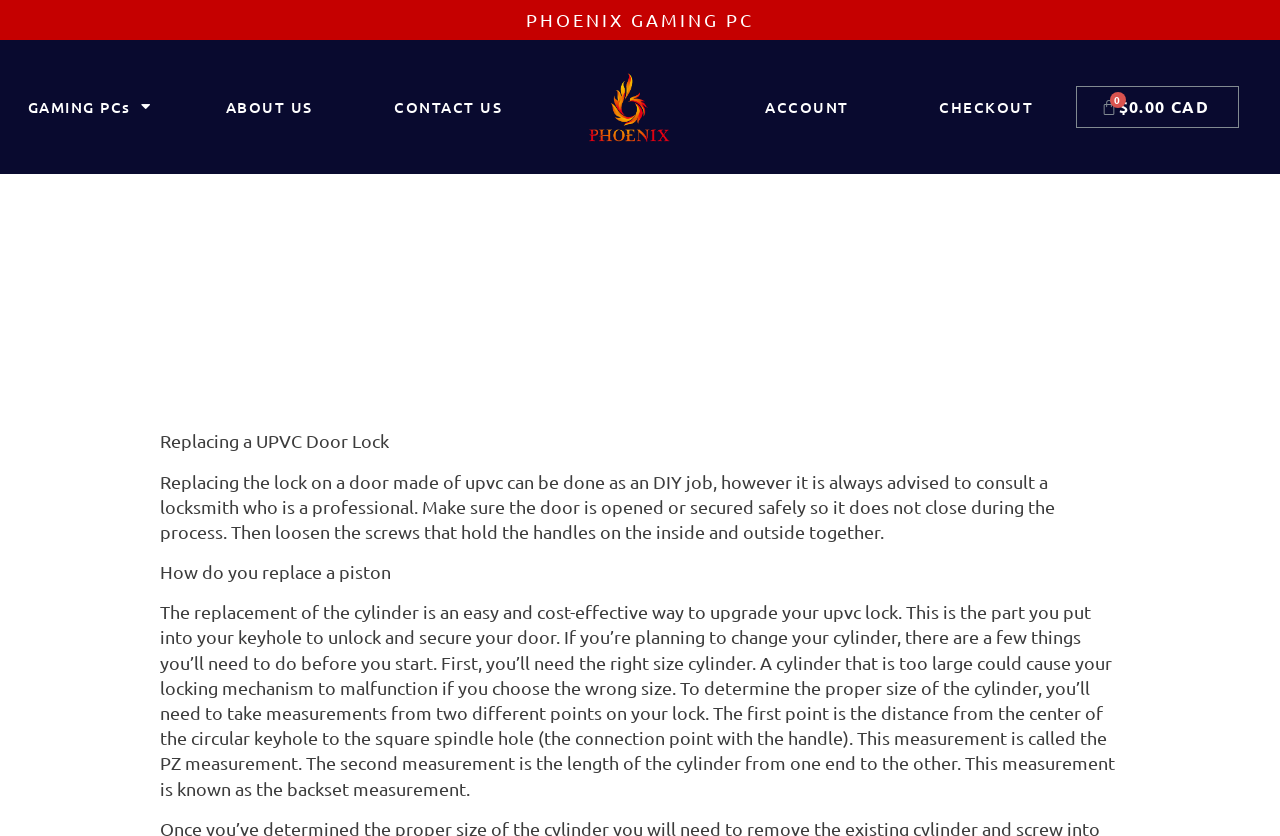What is the purpose of measuring the PZ and backset?
Examine the screenshot and reply with a single word or phrase.

To determine the proper size of the cylinder